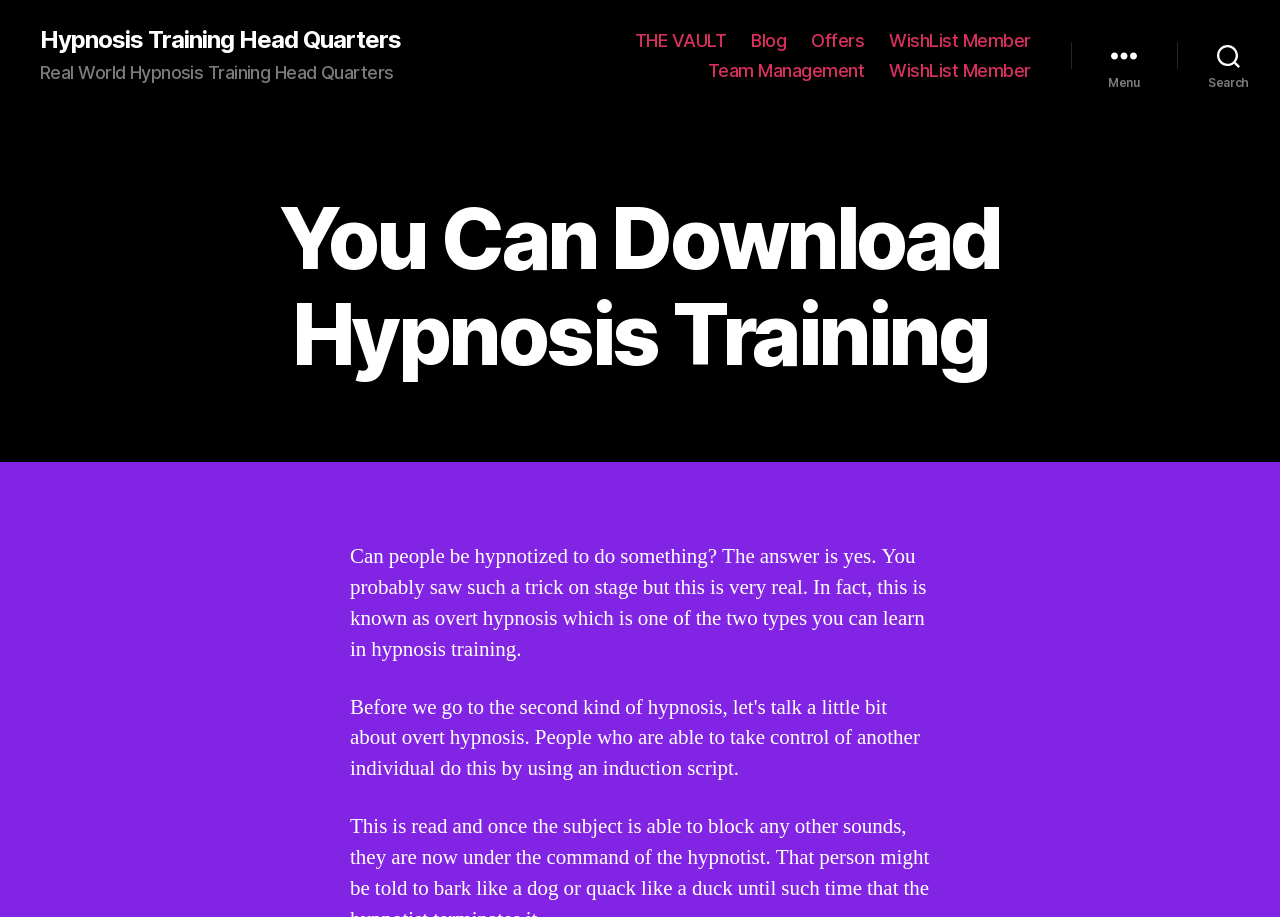Please determine the bounding box coordinates for the element that should be clicked to follow these instructions: "Go to THE VAULT page".

[0.496, 0.033, 0.568, 0.056]